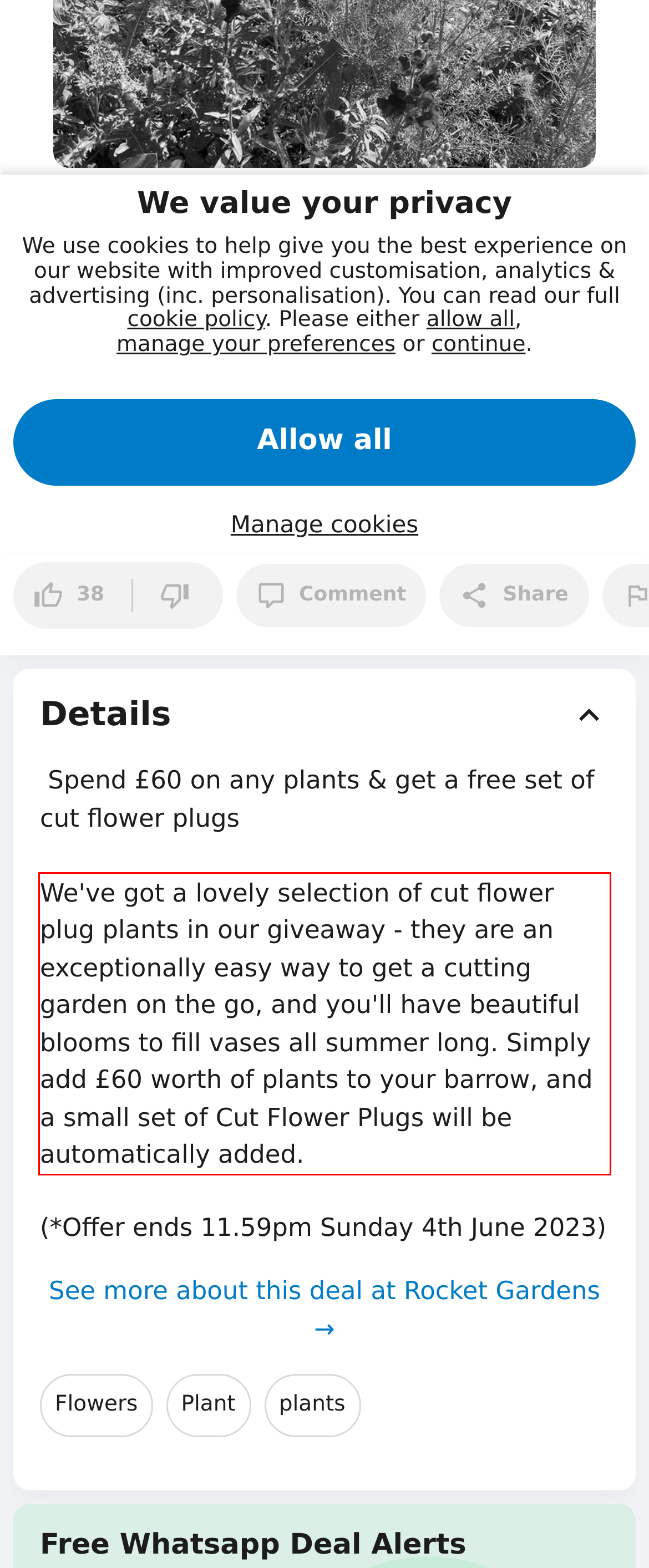Identify the text inside the red bounding box on the provided webpage screenshot by performing OCR.

We've got a lovely selection of cut flower plug plants in our giveaway - they are an exceptionally easy way to get a cutting garden on the go, and you'll have beautiful blooms to fill vases all summer long. Simply add £60 worth of plants to your barrow, and a small set of Cut Flower Plugs will be automatically added.